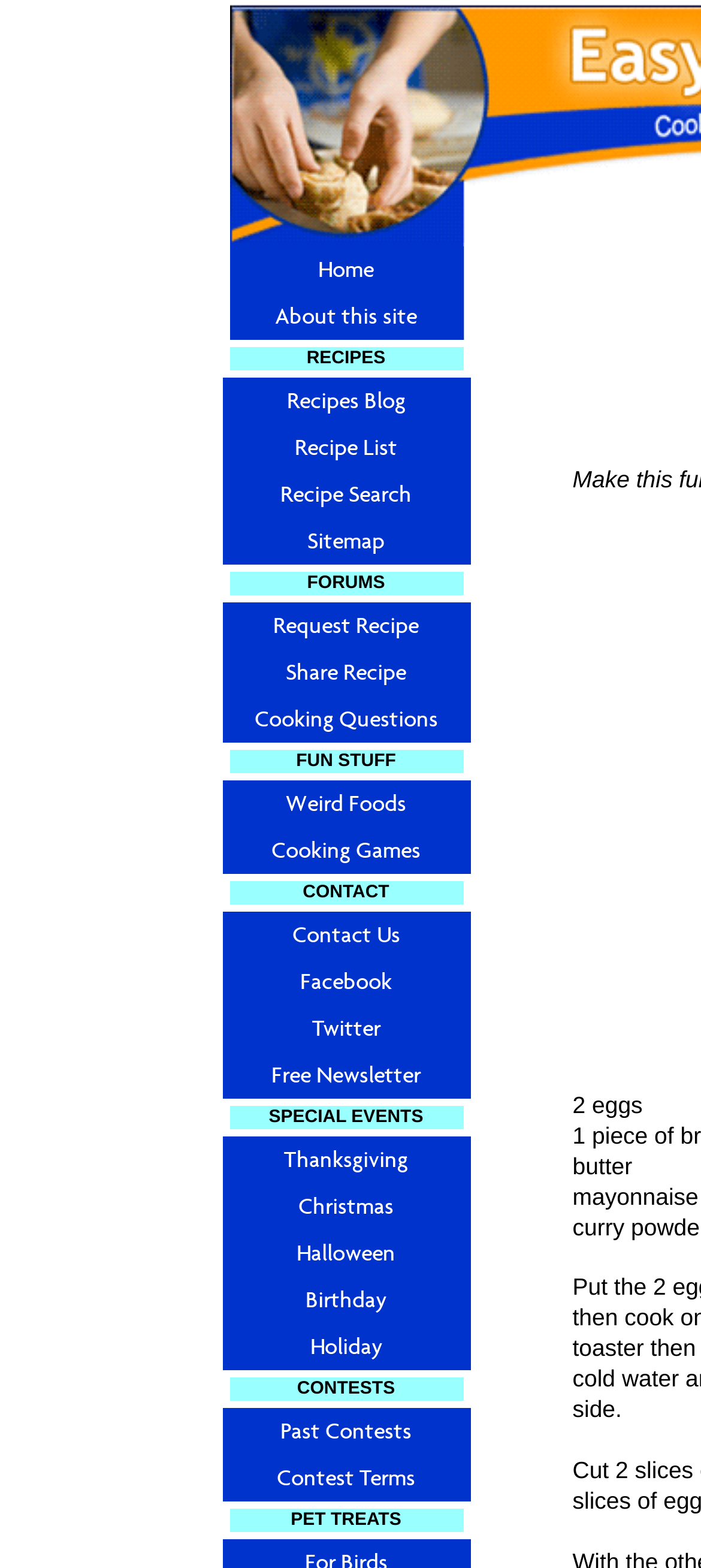By analyzing the image, answer the following question with a detailed response: How many links are there under the RECIPES category?

I counted the number of links under the RECIPES category, which are Recipes Blog, Recipe List, Recipe Search, and Sitemap. There are 4 links in total.